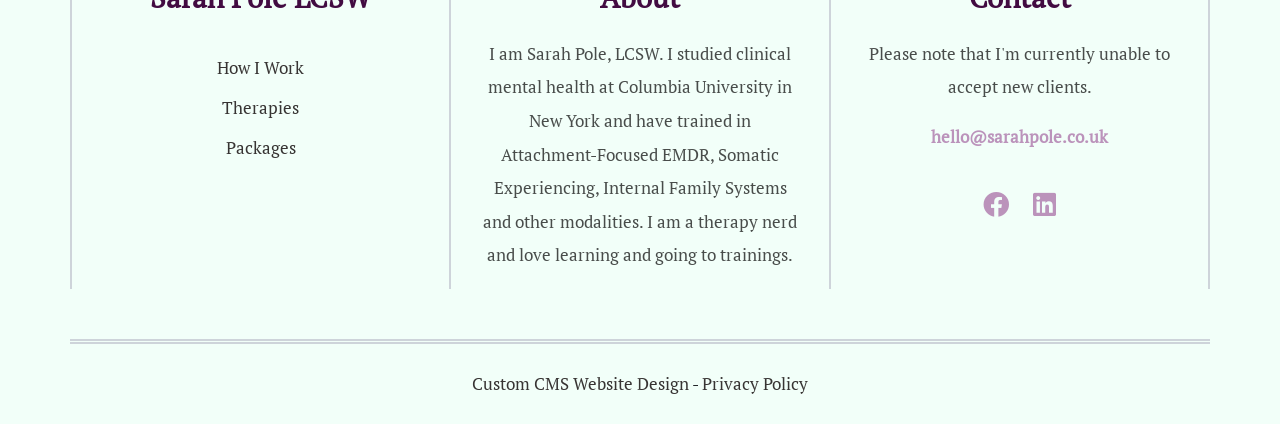Can you find the bounding box coordinates for the element that needs to be clicked to execute this instruction: "Visit the homepage"? The coordinates should be given as four float numbers between 0 and 1, i.e., [left, top, right, bottom].

None